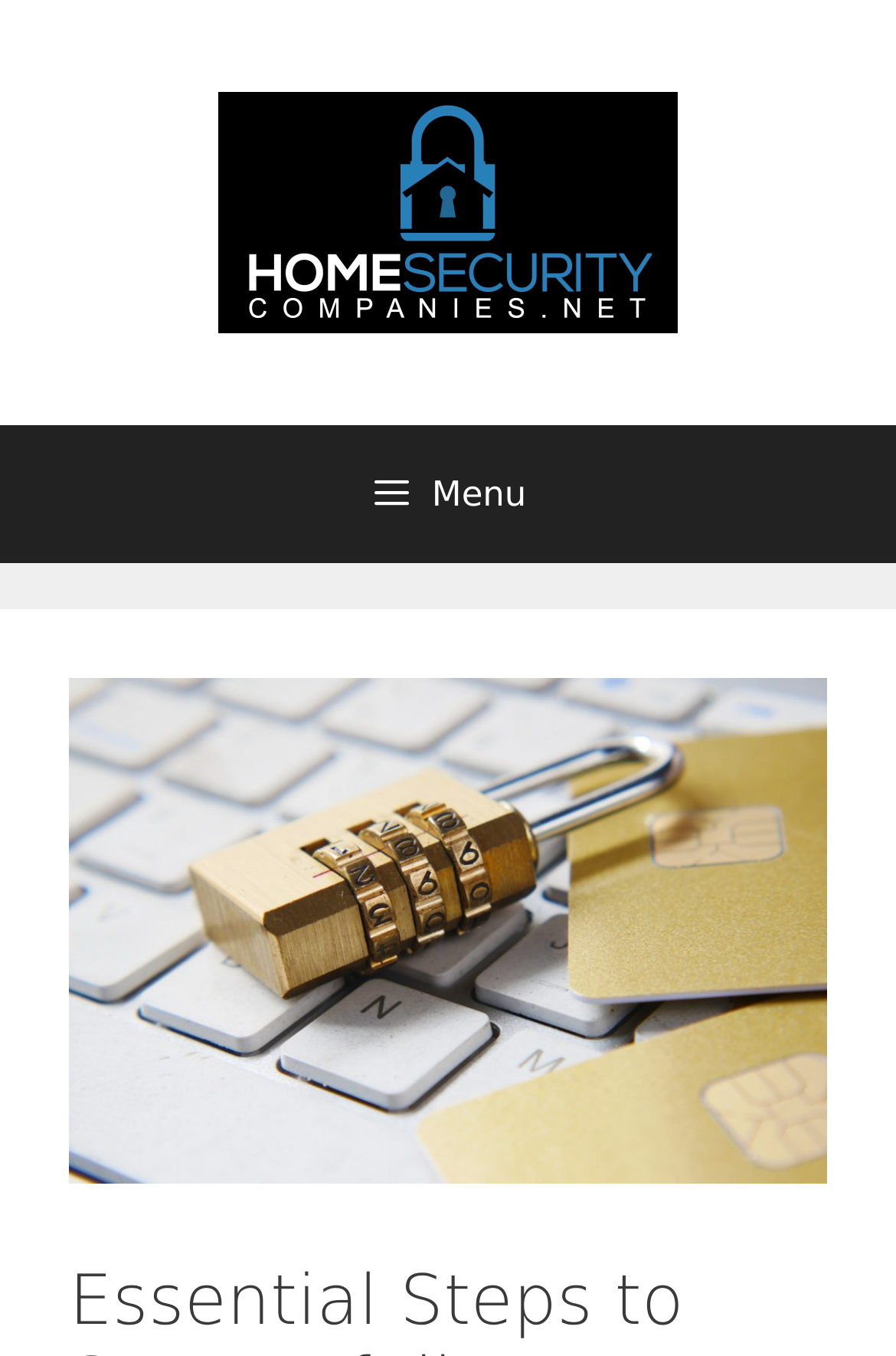Provide the bounding box coordinates for the UI element that is described by this text: "alt="HomeSecurityCompanies.net"". The coordinates should be in the form of four float numbers between 0 and 1: [left, top, right, bottom].

[0.244, 0.139, 0.756, 0.173]